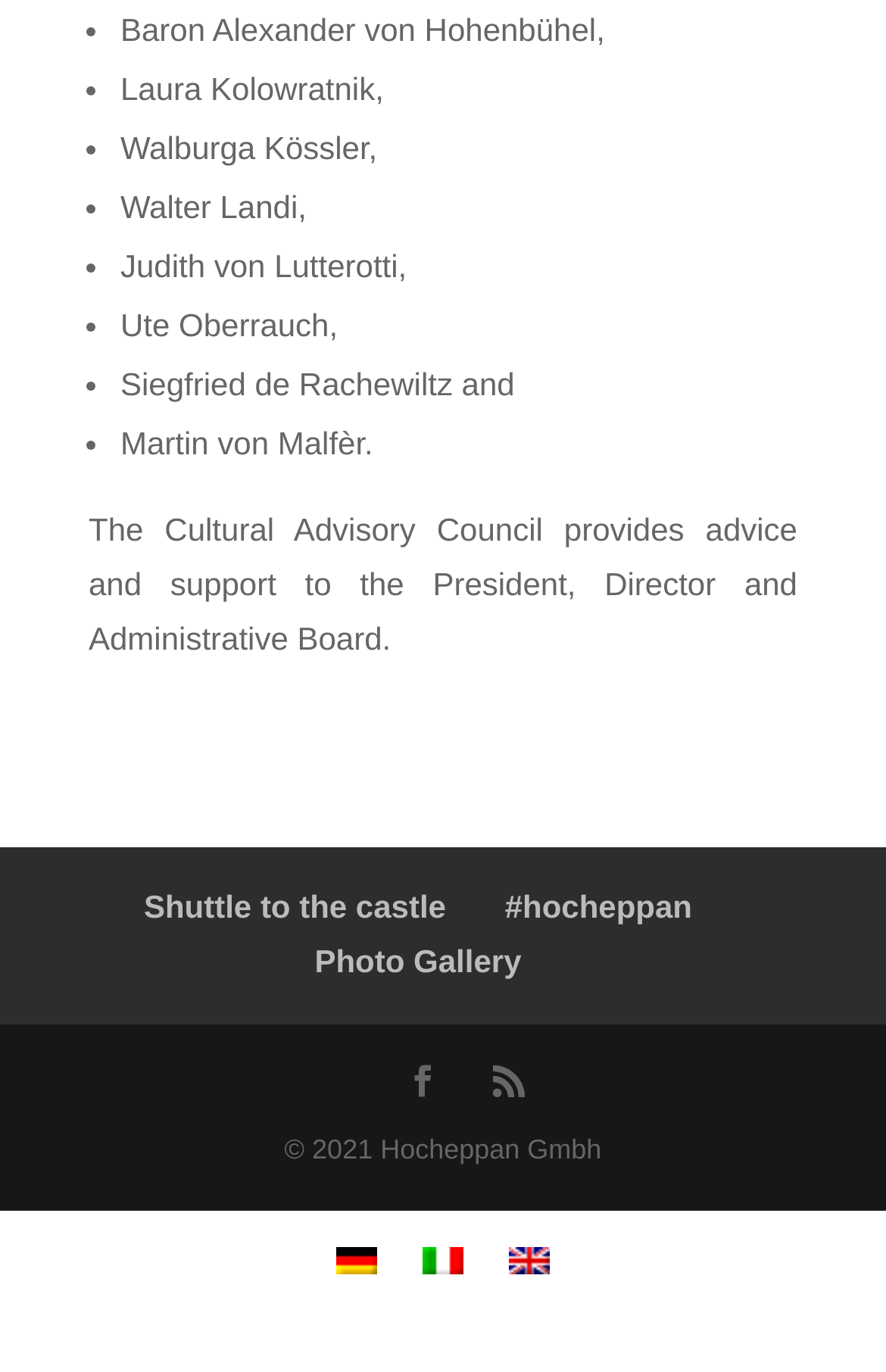Please reply to the following question using a single word or phrase: 
How many list markers are on the page?

9